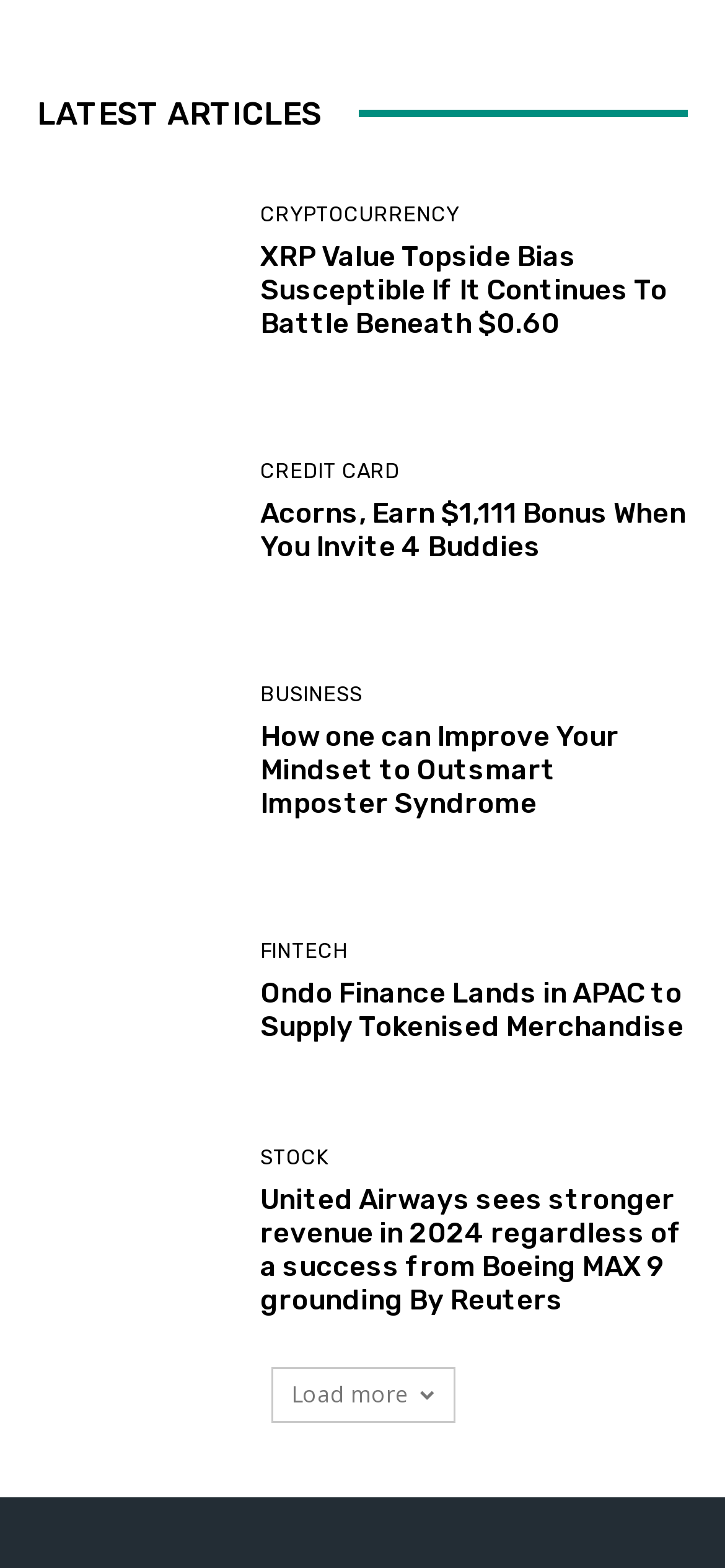Predict the bounding box of the UI element based on this description: "Fintech".

[0.359, 0.6, 0.479, 0.613]